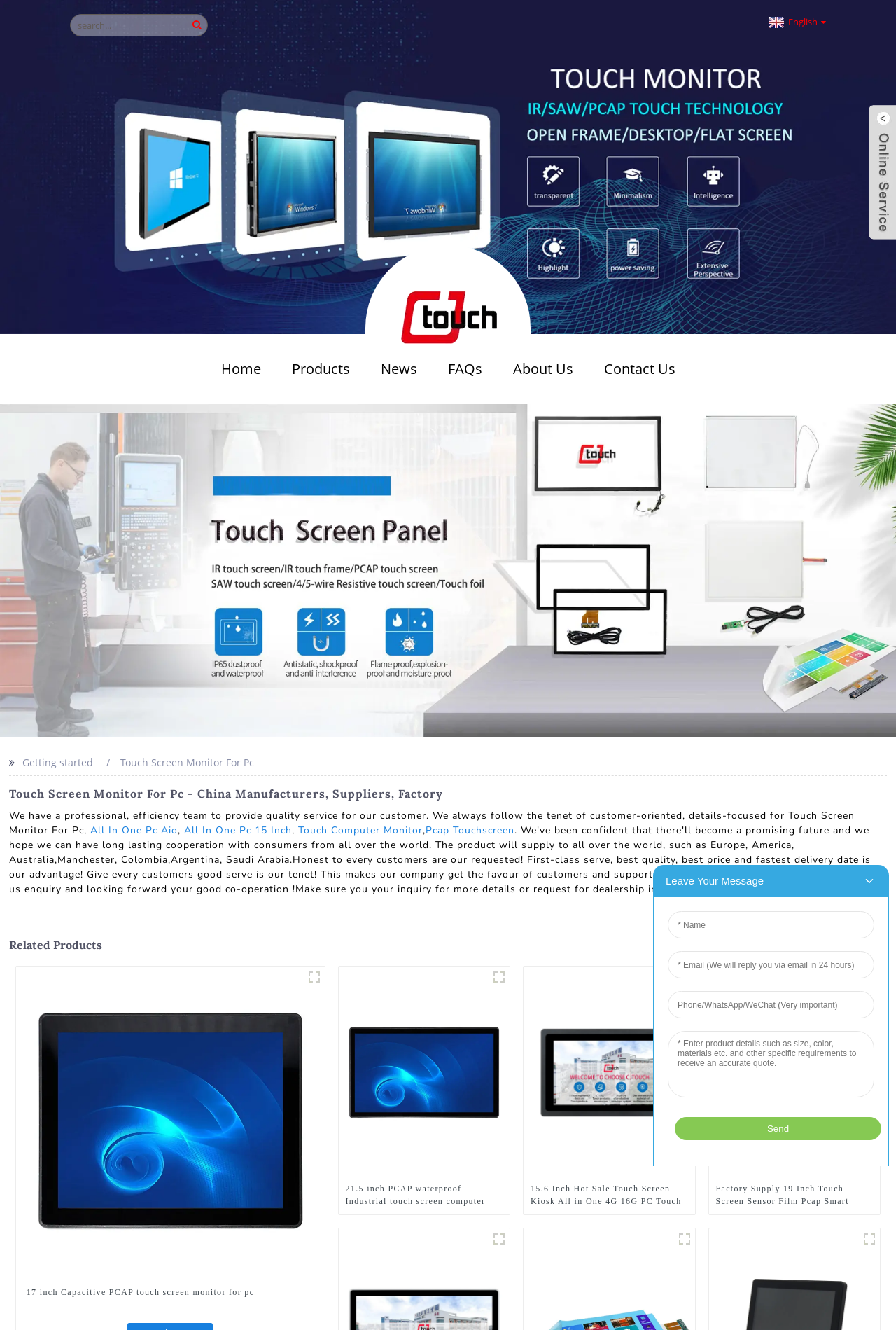Answer the question in a single word or phrase:
How many products are displayed on the homepage?

3